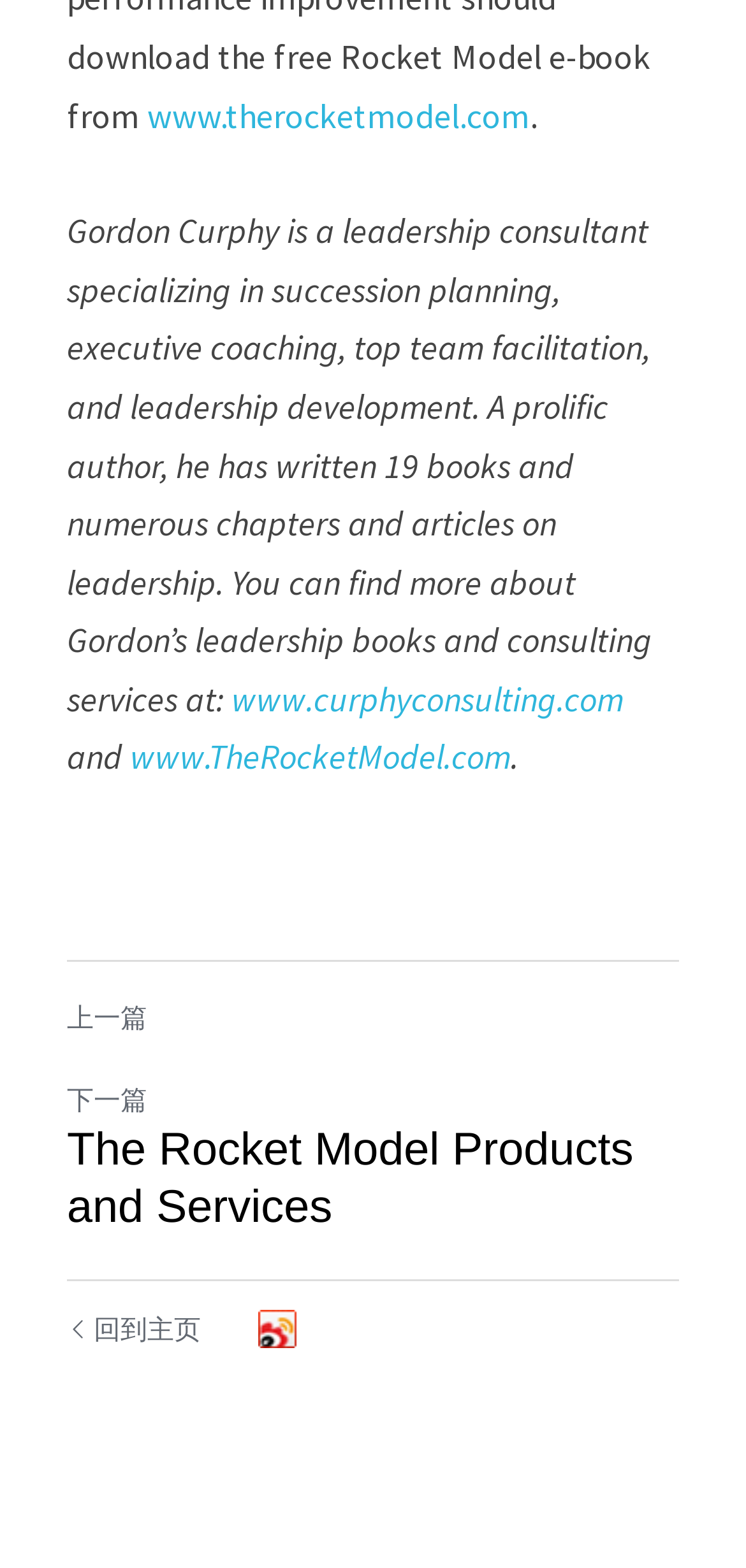Determine the bounding box coordinates of the UI element that matches the following description: "www.curphyconsulting.com". The coordinates should be four float numbers between 0 and 1 in the format [left, top, right, bottom].

[0.31, 0.432, 0.836, 0.46]